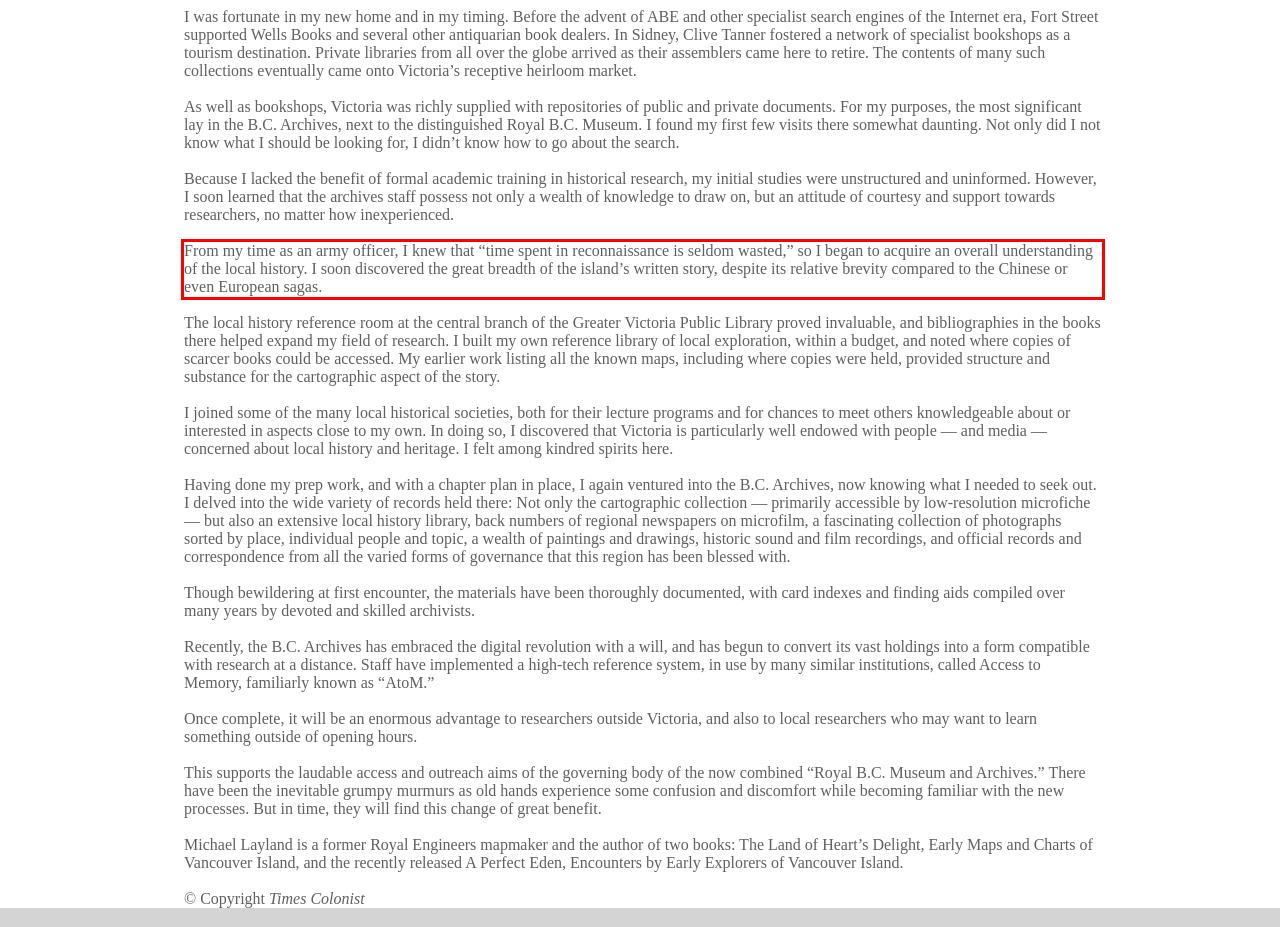Please perform OCR on the text content within the red bounding box that is highlighted in the provided webpage screenshot.

From my time as an army officer, I knew that “time spent in reconnaissance is seldom wasted,” so I began to acquire an overall understanding of the local history. I soon discovered the great breadth of the island’s written story, despite its relative brevity compared to the Chinese or even European sagas.